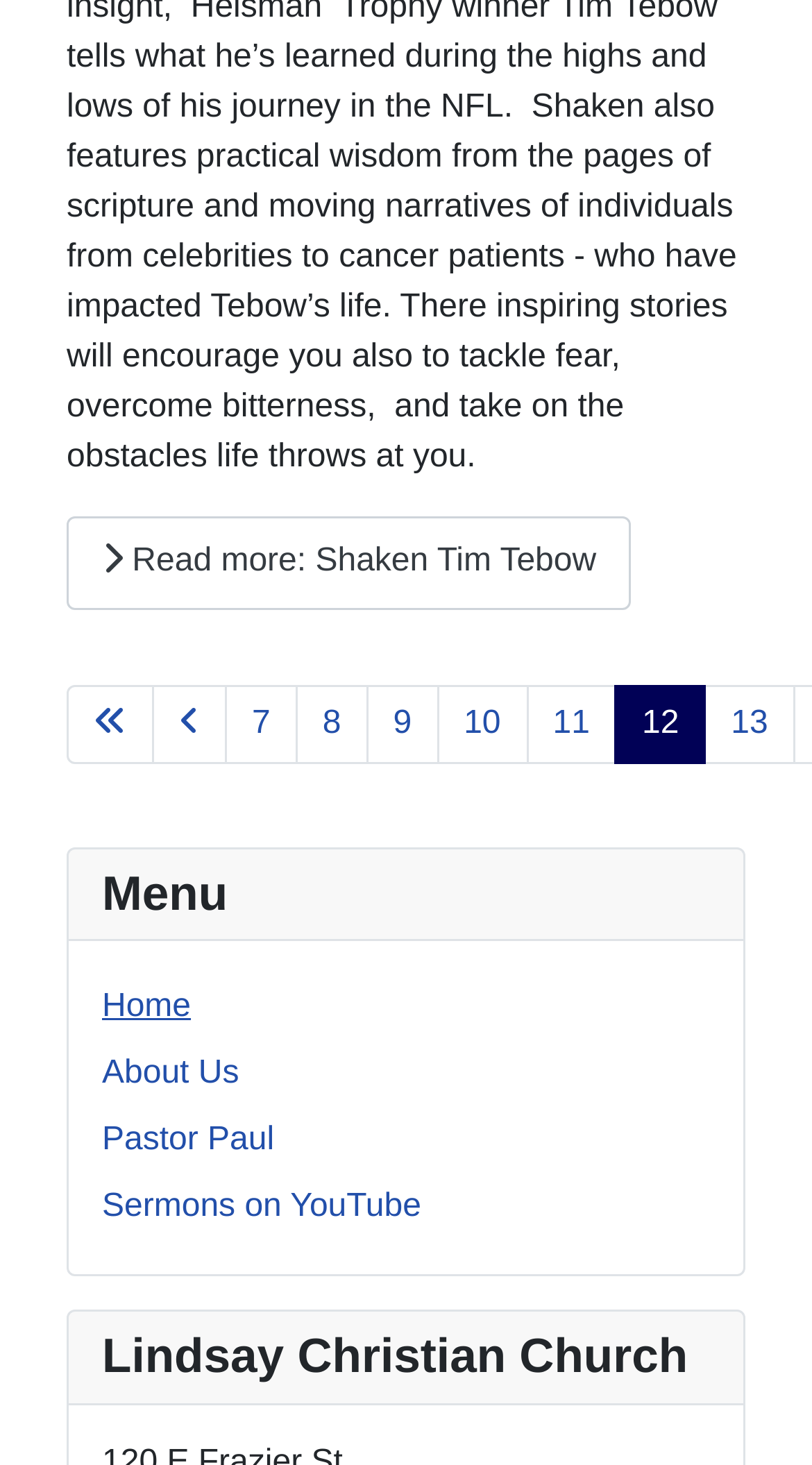What is the link above 'Page 12 of 31'?
Using the image, provide a concise answer in one word or a short phrase.

Read more: Shaken Tim Tebow